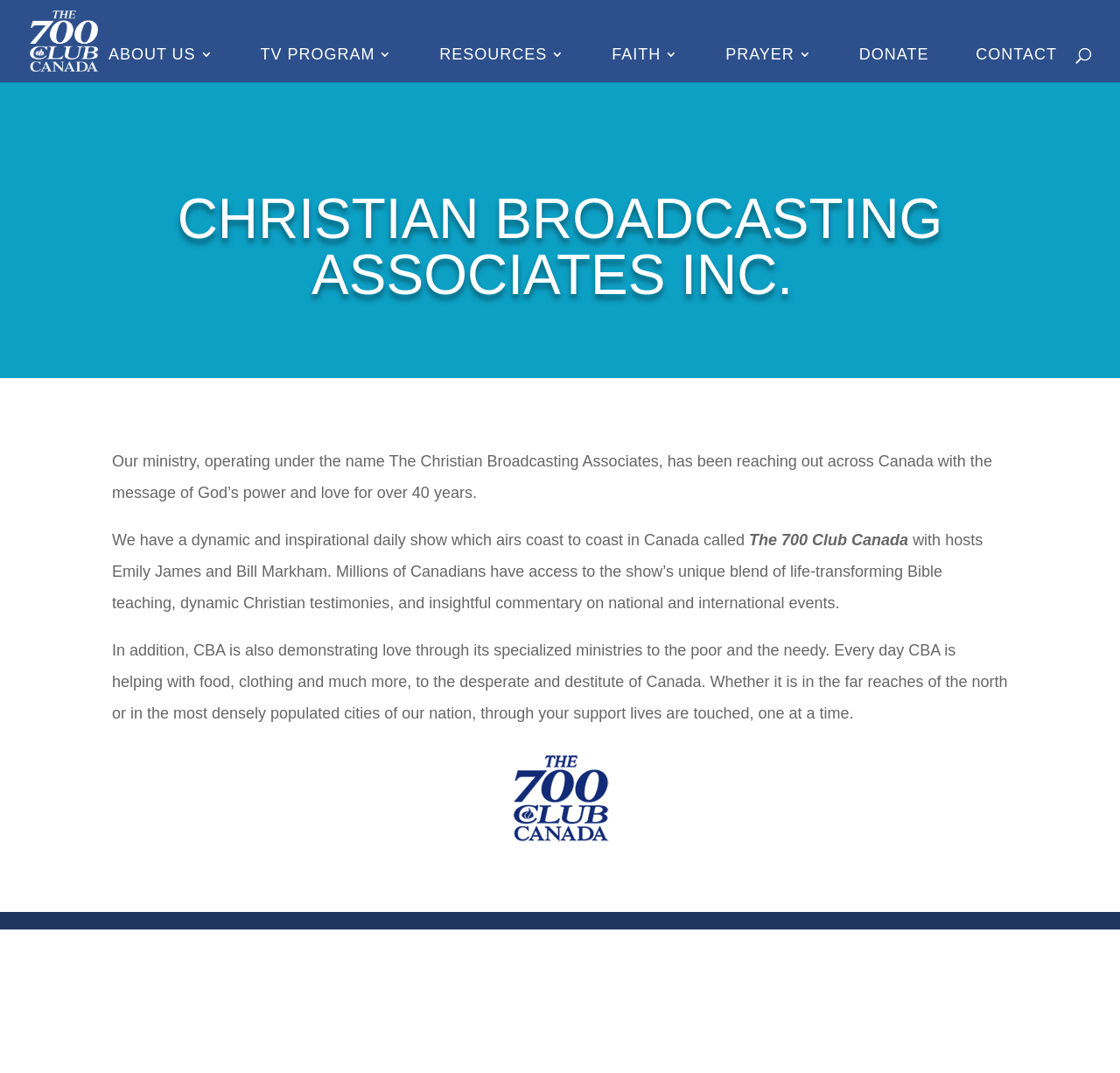Based on the element description About Us, identify the bounding box coordinates for the UI element. The coordinates should be in the format (top-left x, top-left y, bottom-right x, bottom-right y) and within the 0 to 1 range.

[0.097, 0.045, 0.19, 0.077]